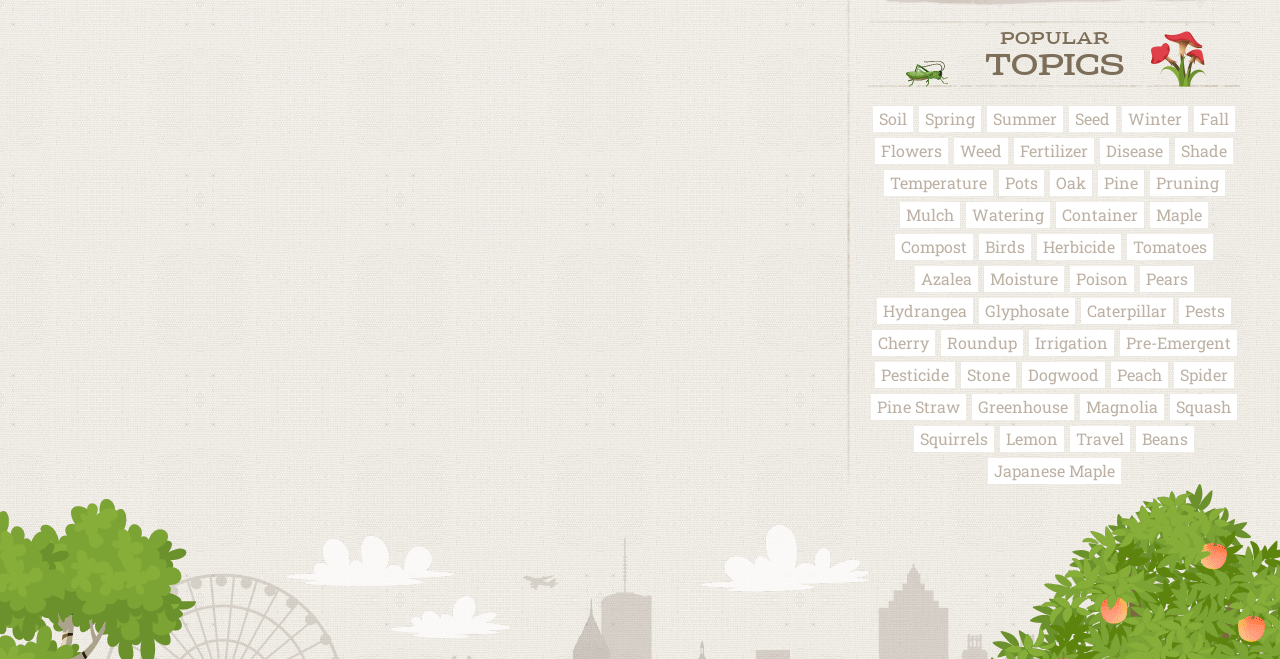What season is 'Seed' related to?
Give a single word or phrase as your answer by examining the image.

Spring